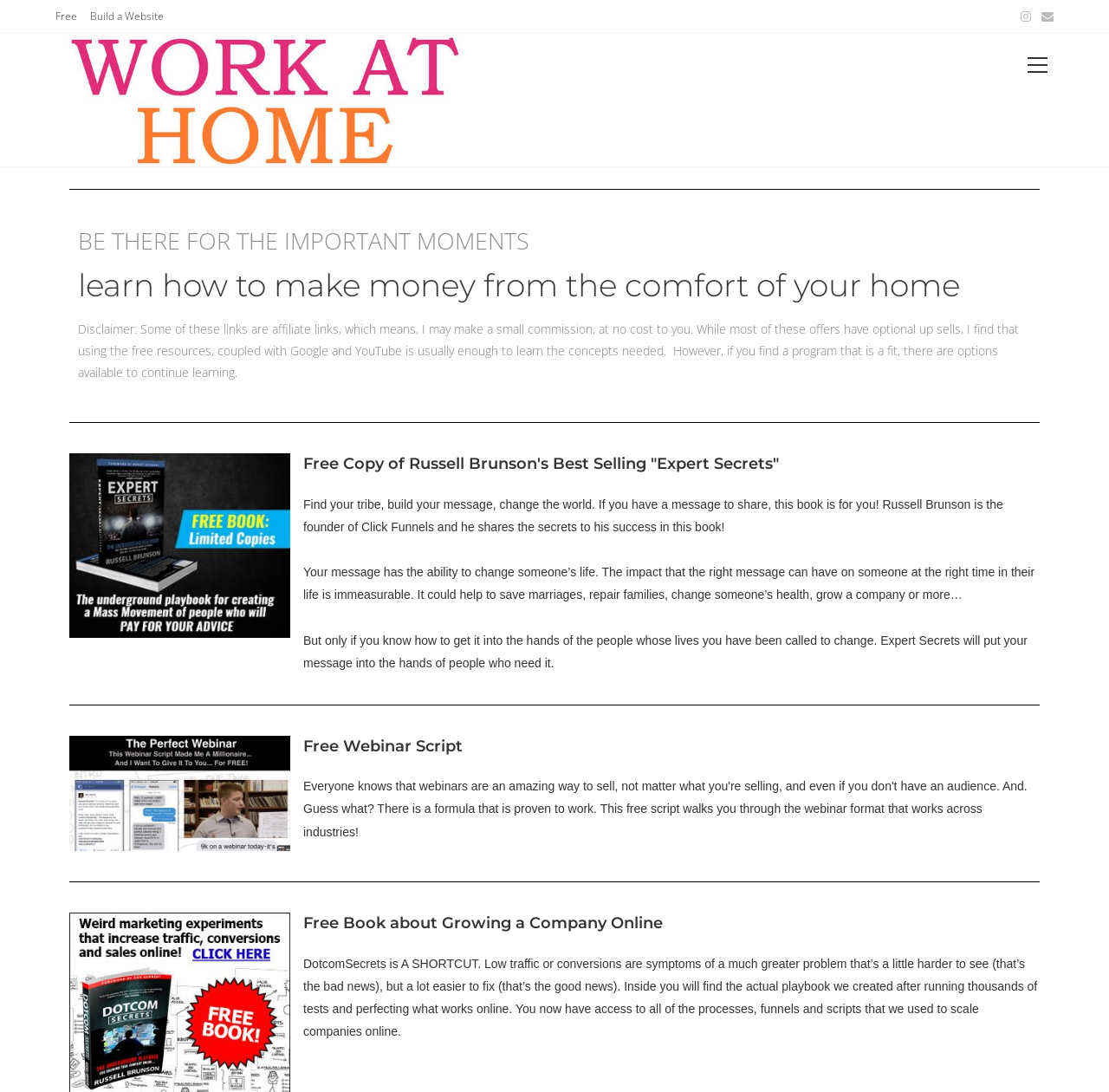Please identify the bounding box coordinates of the element that needs to be clicked to execute the following command: "Click on 'learn how to make money from the comfort of your home'". Provide the bounding box using four float numbers between 0 and 1, formatted as [left, top, right, bottom].

[0.07, 0.243, 0.866, 0.278]